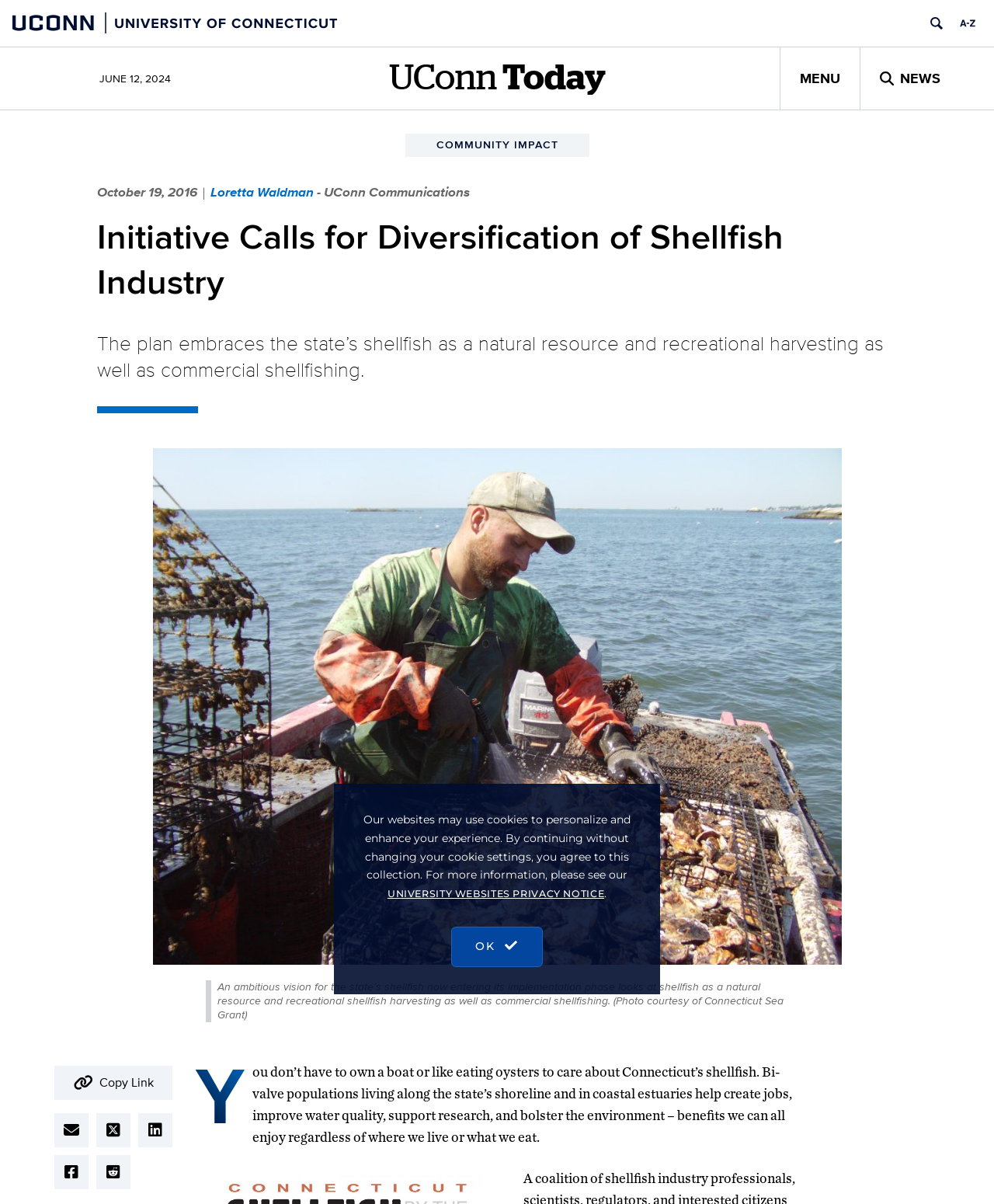Can you specify the bounding box coordinates of the area that needs to be clicked to fulfill the following instruction: "Search University of Connecticut"?

[0.929, 0.009, 0.954, 0.03]